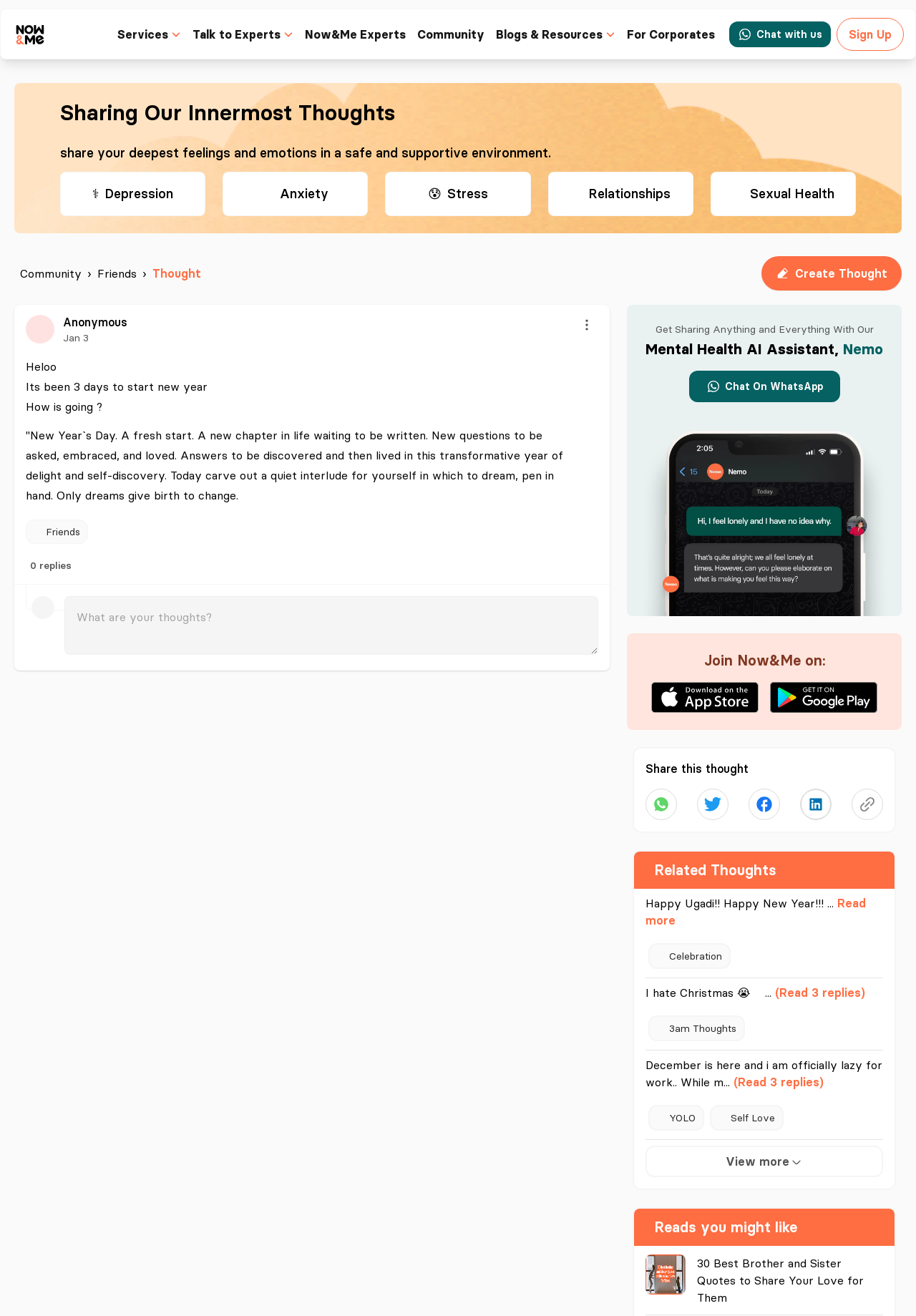What is the first link on the webpage?
Please answer the question as detailed as possible based on the image.

The first link on the webpage is 'now&me icon' which is located at the top left corner of the webpage with a bounding box coordinate of [0.013, 0.011, 0.055, 0.04].